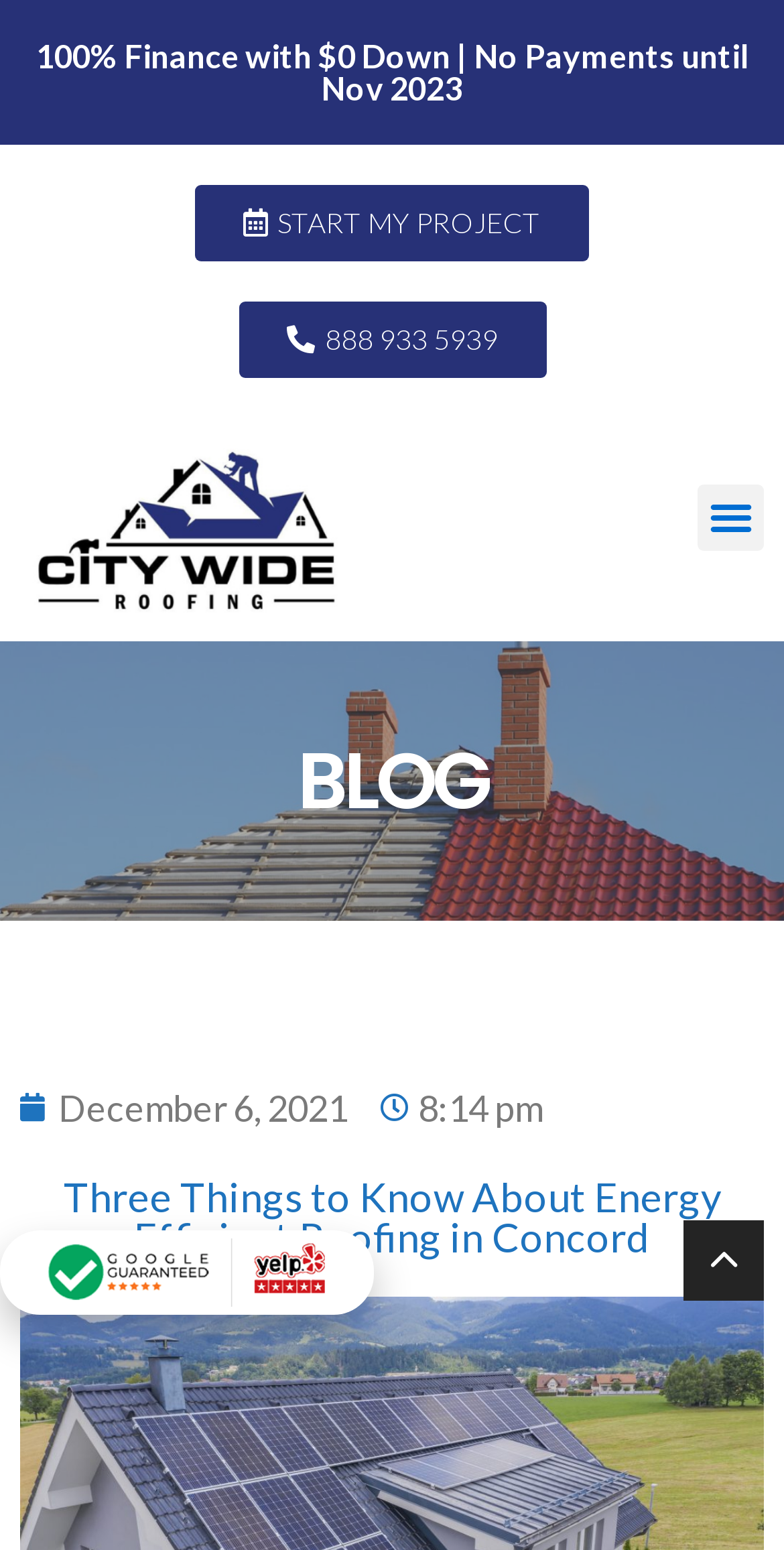Respond to the question below with a single word or phrase: How can I contact the company?

888 933 5939